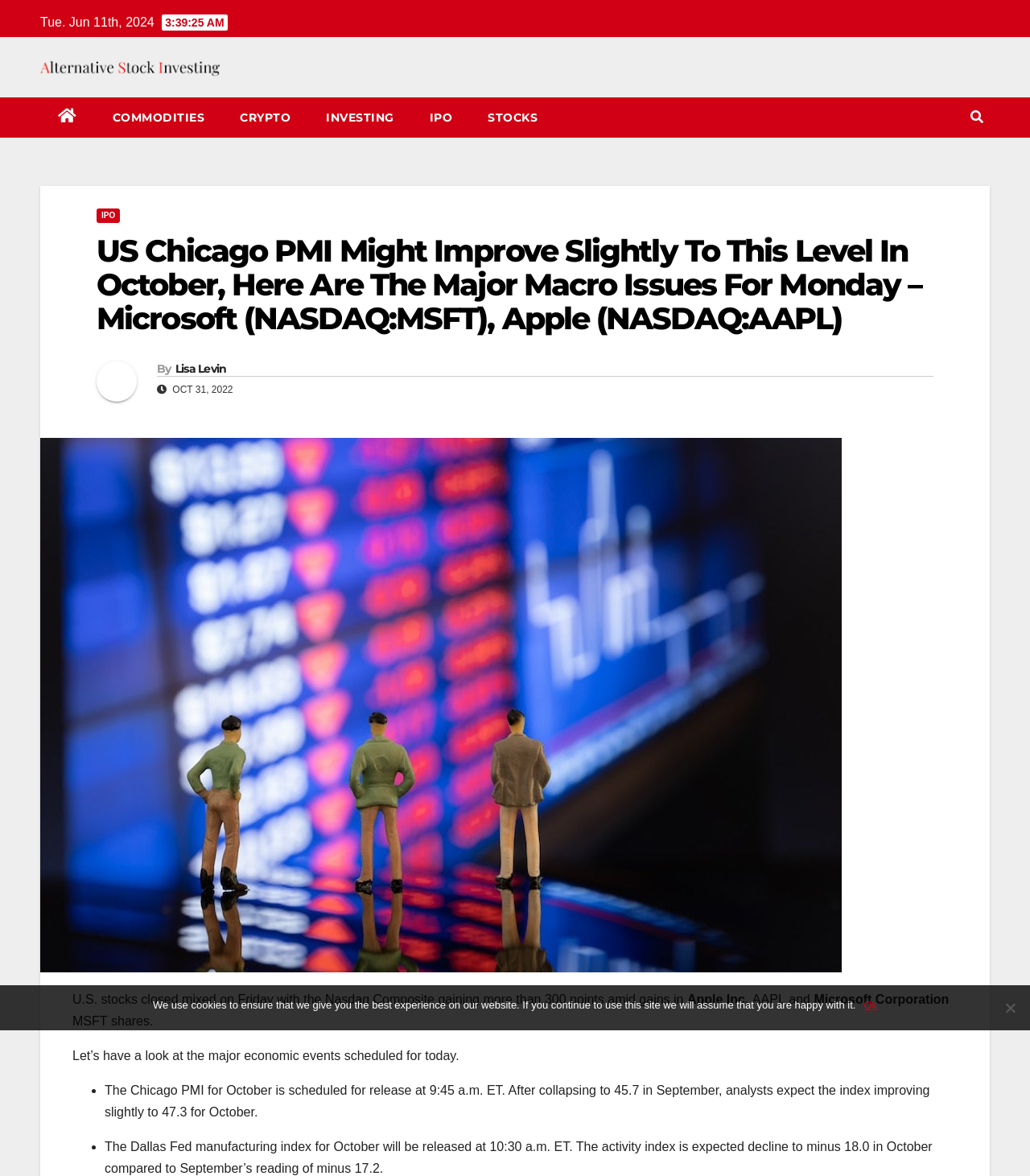What is the date of the article?
Please provide a comprehensive answer to the question based on the webpage screenshot.

I found the date of the article by looking at the static text element that says 'OCT 31, 2022' which is located below the author's name.